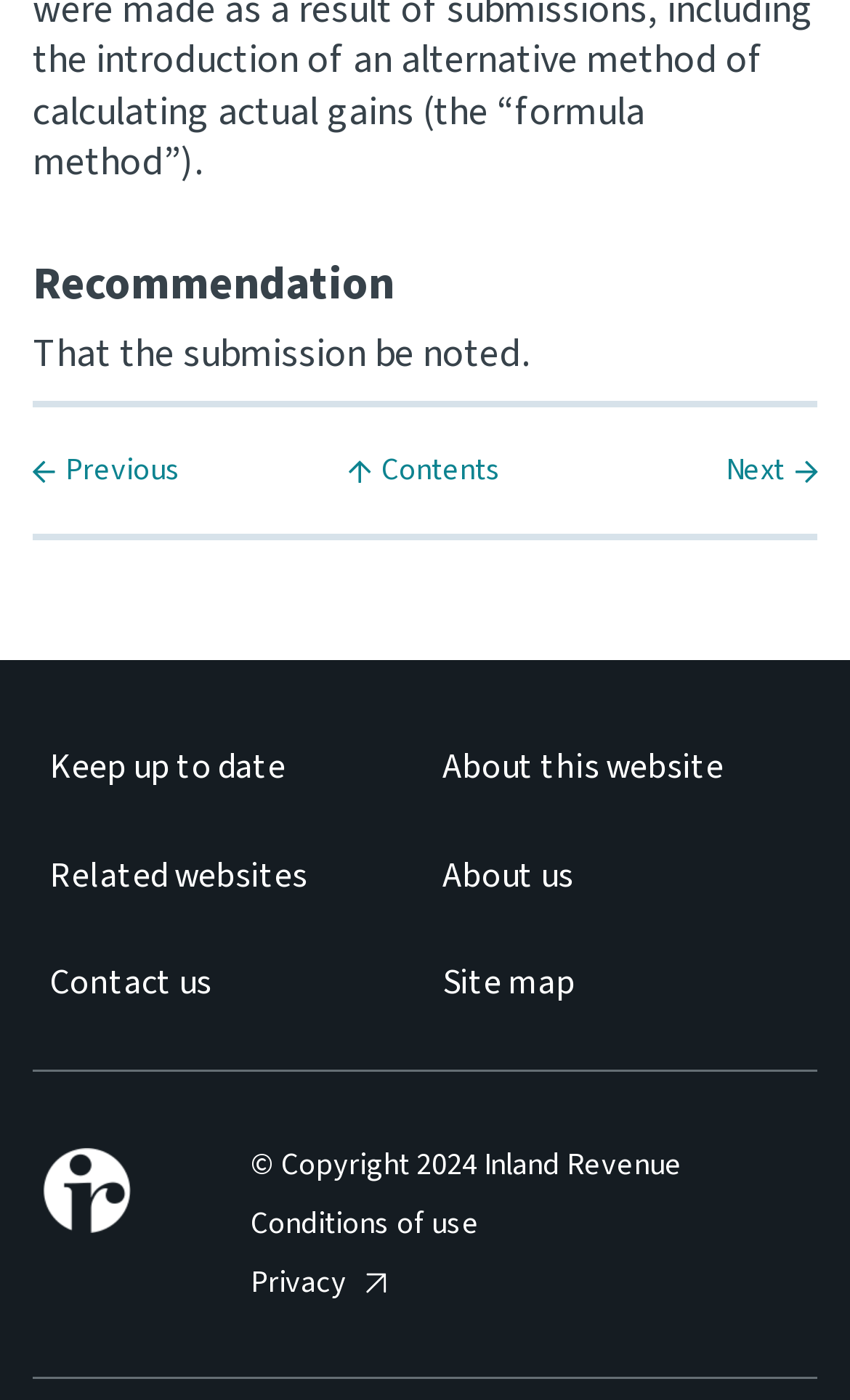Respond to the question below with a concise word or phrase:
What is the link next to the 'Previous' link?

Contents